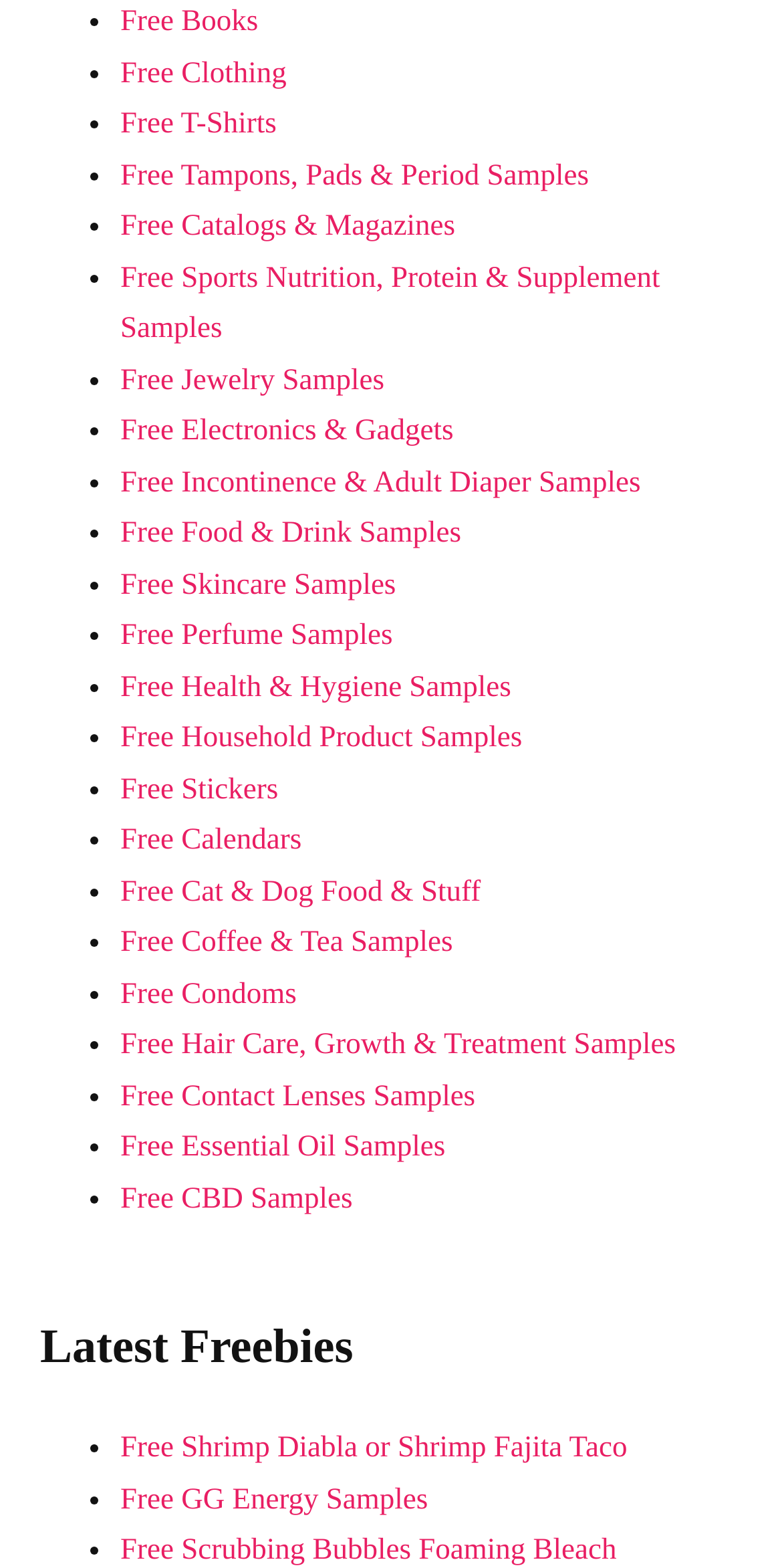Identify the bounding box coordinates of the section that should be clicked to achieve the task described: "Browse 'Free Beauty, Cosmetic, Makeup Samples'".

[0.154, 0.335, 0.788, 0.355]